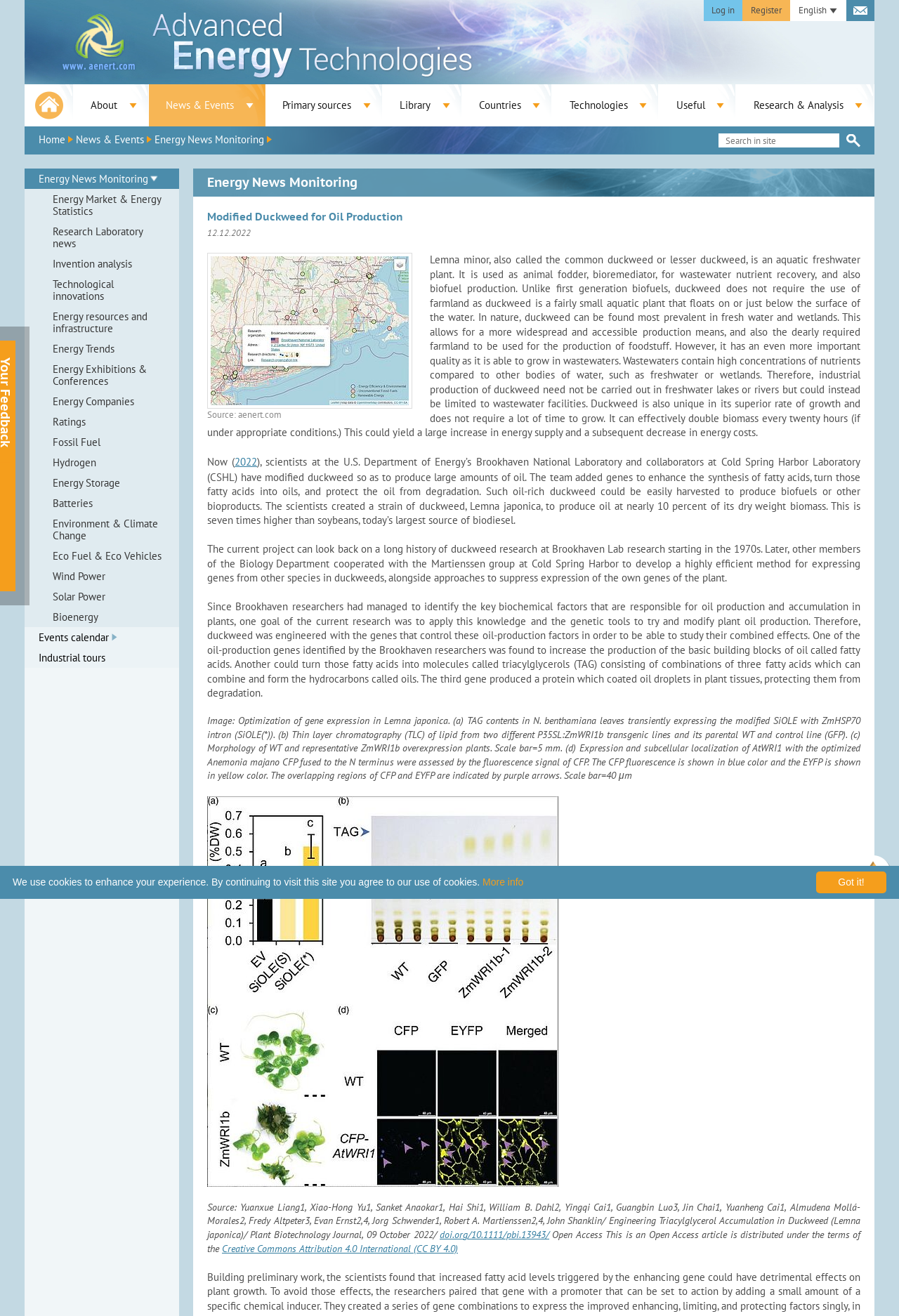Identify the bounding box coordinates necessary to click and complete the given instruction: "register".

[0.835, 0.003, 0.87, 0.012]